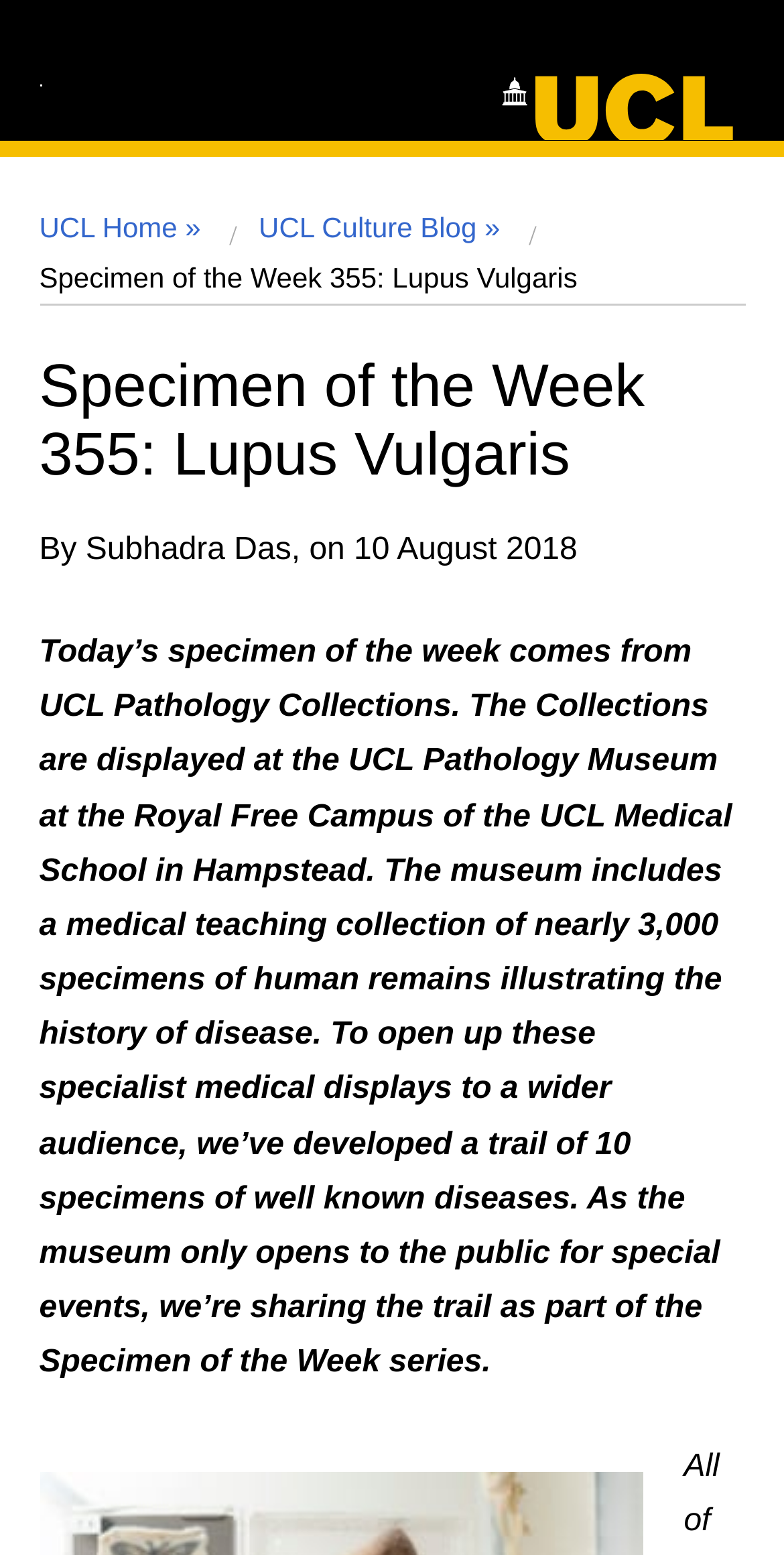Consider the image and give a detailed and elaborate answer to the question: 
What is the purpose of the Specimen of the Week series?

The answer can be found in the paragraph of text that describes the purpose of the Specimen of the Week series, which is to make the specialist medical displays available to a wider audience.